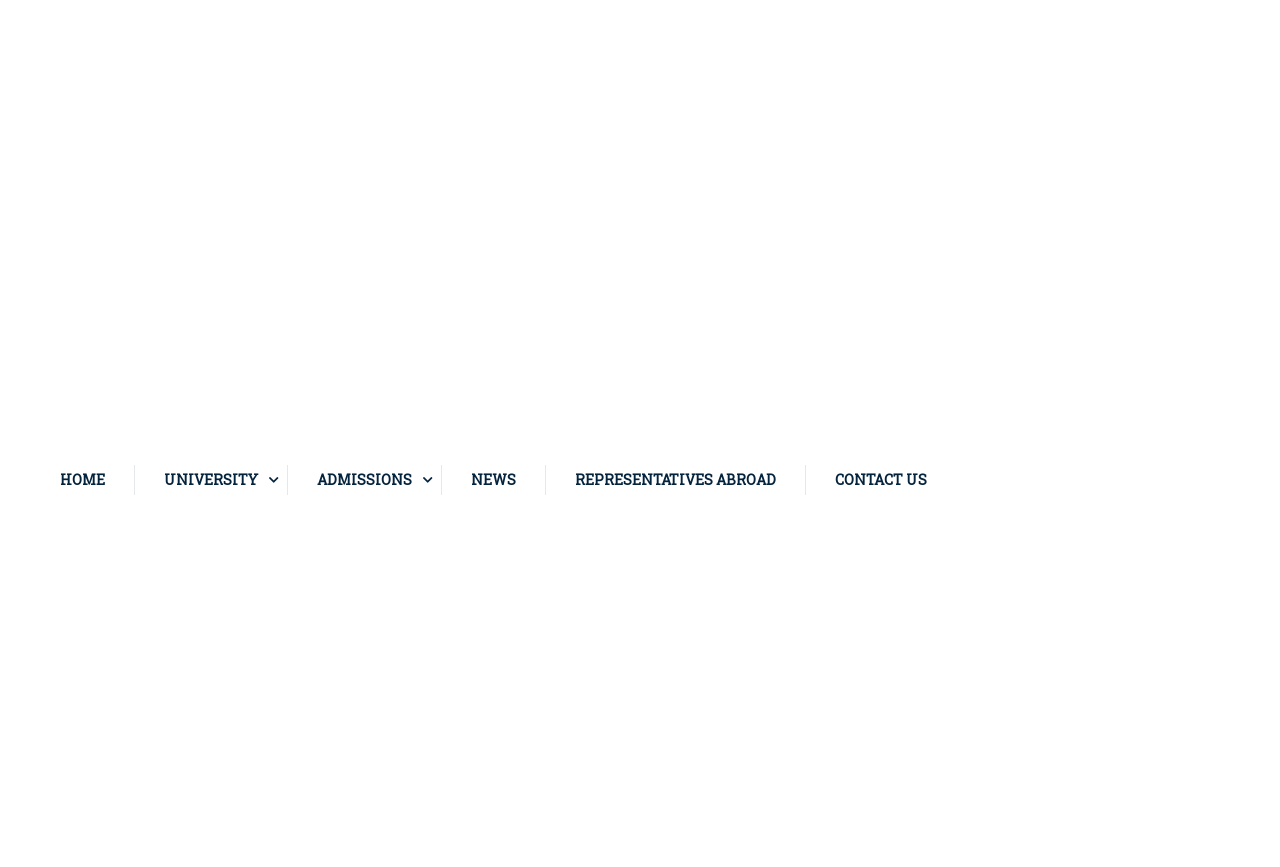Please identify the coordinates of the bounding box for the clickable region that will accomplish this instruction: "read about the competition in the personnel reserve of faculty positions".

[0.301, 0.425, 0.688, 0.449]